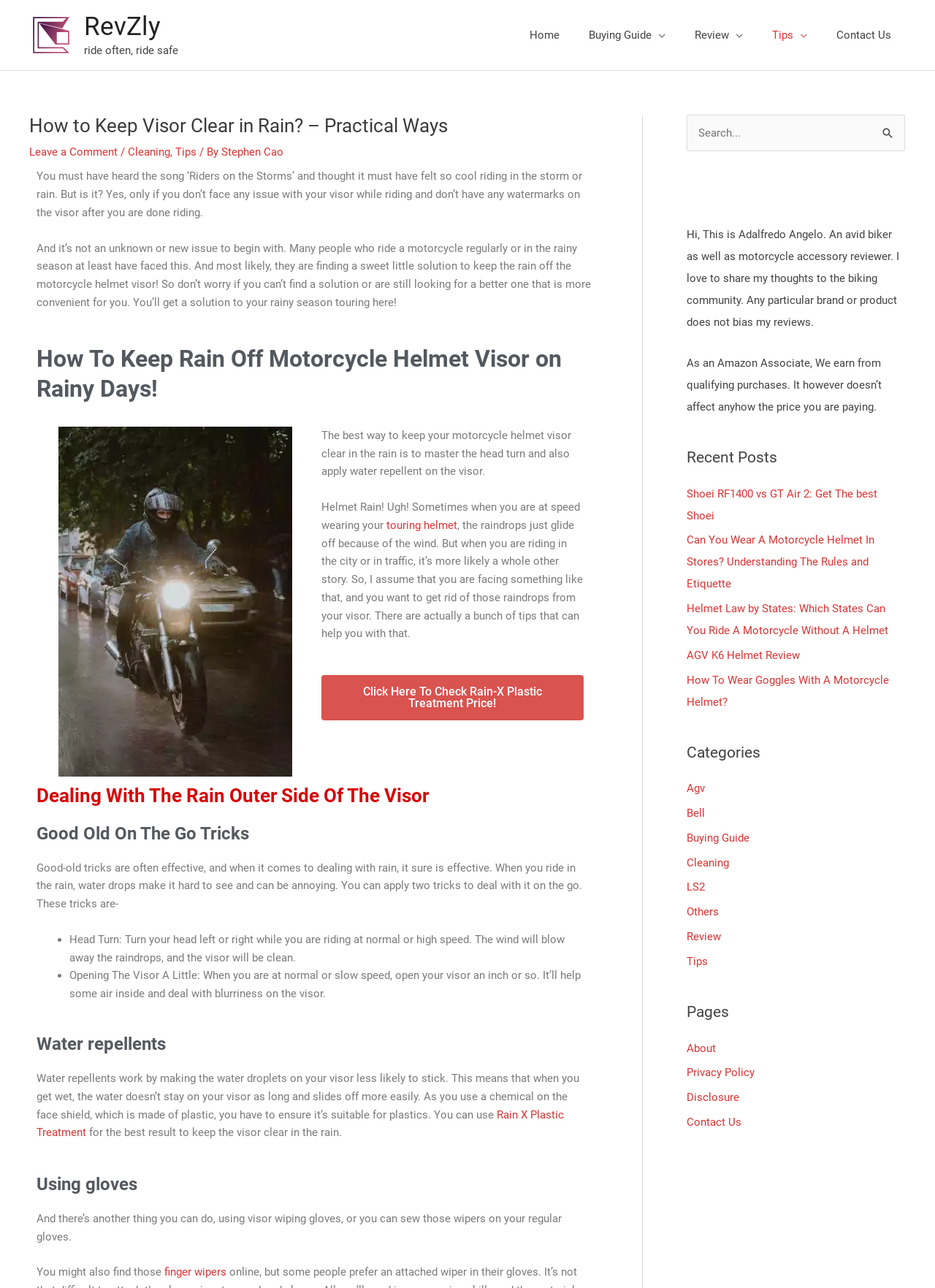What is the purpose of the website?
Answer the question with a single word or phrase, referring to the image.

Motorcycle helmet visor solutions